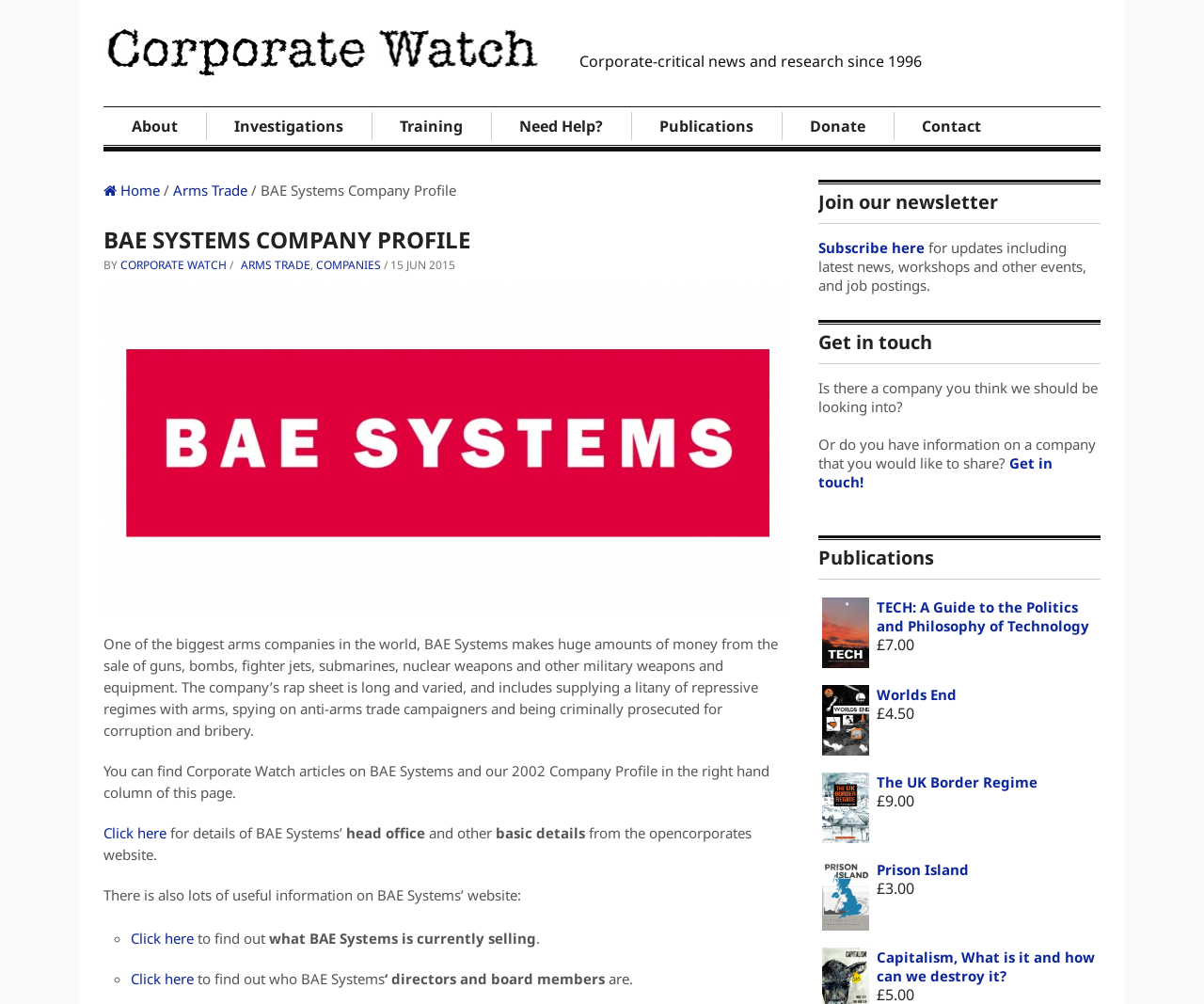Locate the bounding box coordinates of the clickable area needed to fulfill the instruction: "Read BAE Systems Company Profile".

[0.216, 0.18, 0.379, 0.199]